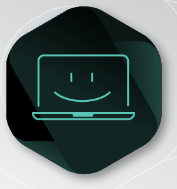What is the purpose of live chat services?
Refer to the screenshot and deliver a thorough answer to the question presented.

The caption explains that live chat services can improve customer experiences and foster meaningful connections between businesses and their clients, which implies that the primary purpose of live chat services is to enhance customer experiences.